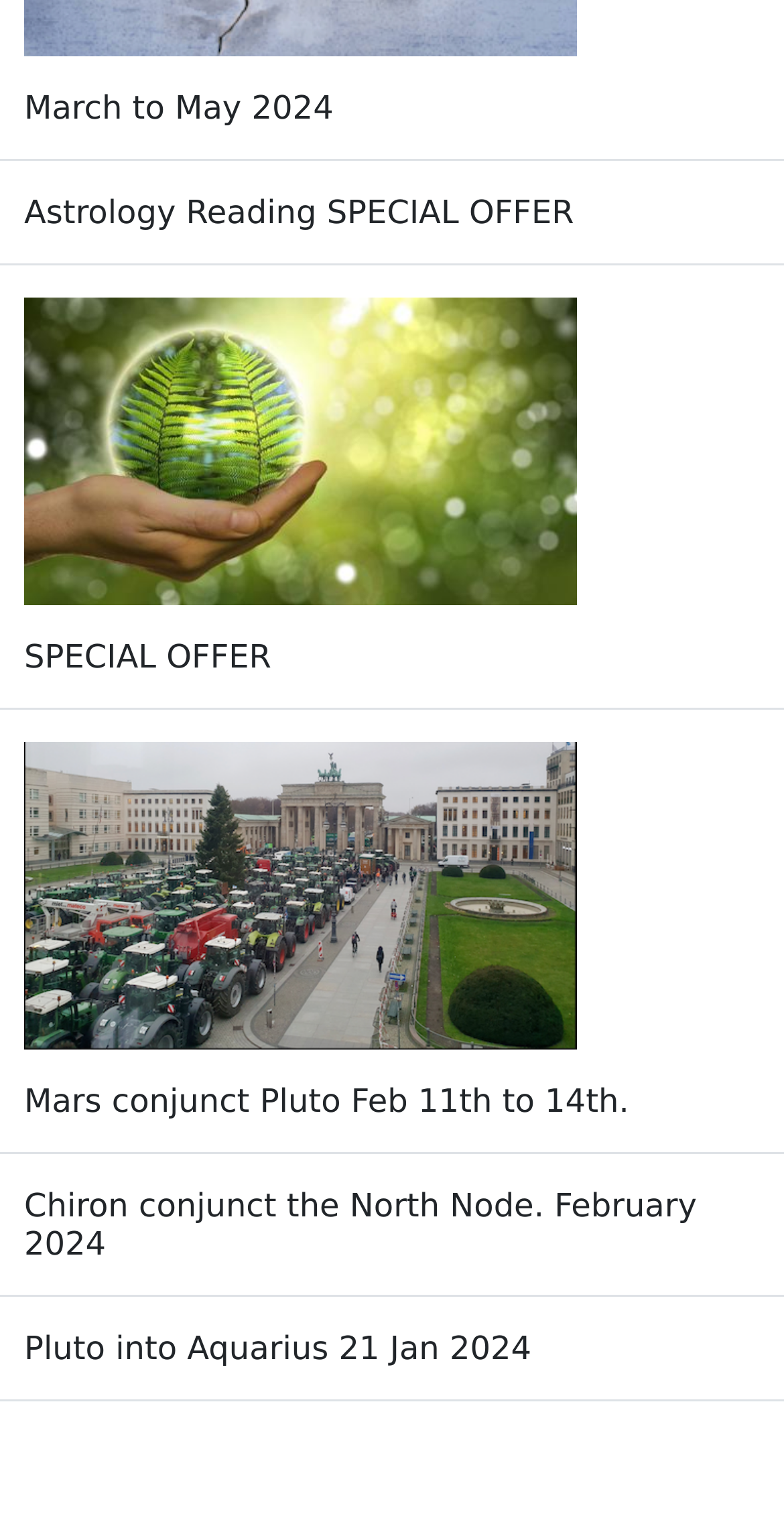Please answer the following question using a single word or phrase: 
How many astrological events are mentioned on the webpage?

4